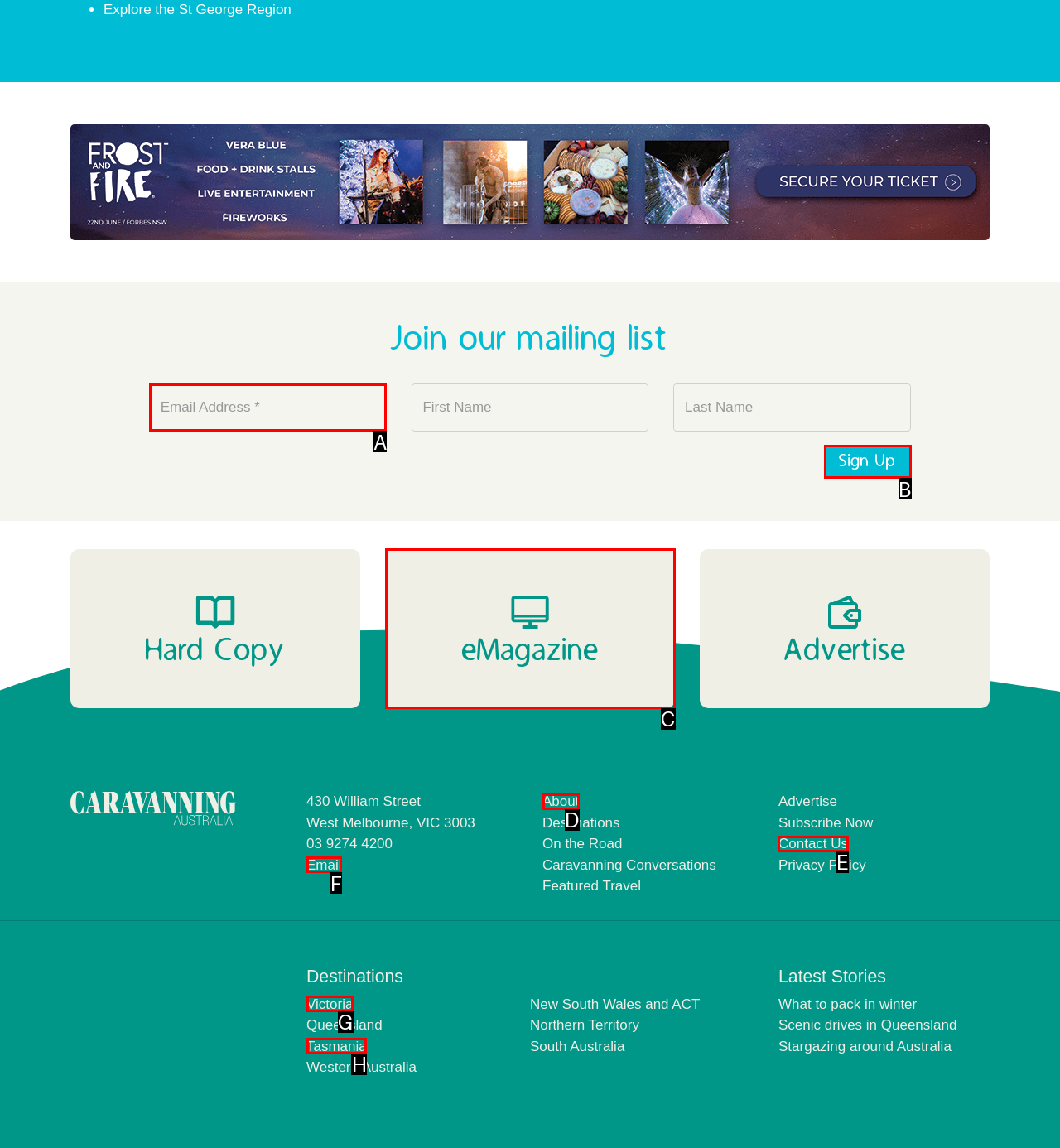Specify which HTML element I should click to complete this instruction: Contact Us Answer with the letter of the relevant option.

E